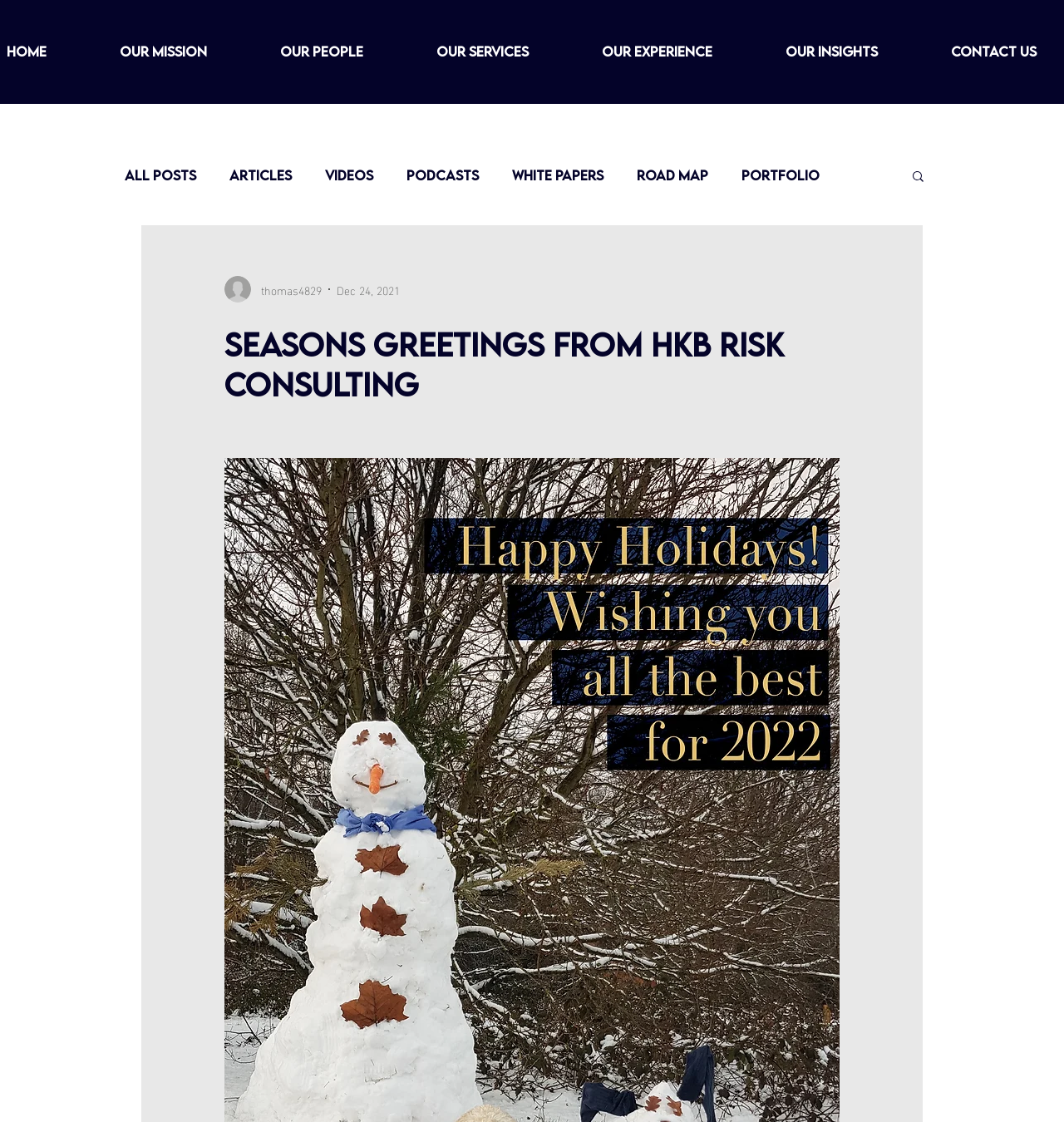Generate a detailed explanation of the webpage's features and information.

The webpage is a festive greeting page from HKB Risk Consulting. At the top, there are five links aligned horizontally, labeled "OUR MISSION", "OUR PEOPLE", "OUR SERVICES", "OUR EXPERIENCE", and "OUR INSIGHTS". Below these links, there is a navigation menu labeled "blog" with seven links: "All Posts", "Articles", "Videos", "Podcasts", "White papers", "Road map", and "Portfolio". 

To the right of the navigation menu, there is a search button with a small image. 

In the main content area, there is a heading that reads "Seasons Greetings from HKB Risk Consulting". Below the heading, there is a writer's picture with the name "thomas4829" and a date "Dec 24, 2021". The writer's picture is positioned to the left of the writer's name and date. 

The overall layout is organized, with clear headings and concise text. The festive greeting message is reflected in the meta description, which mentions reflecting back on the year and spending time with family.